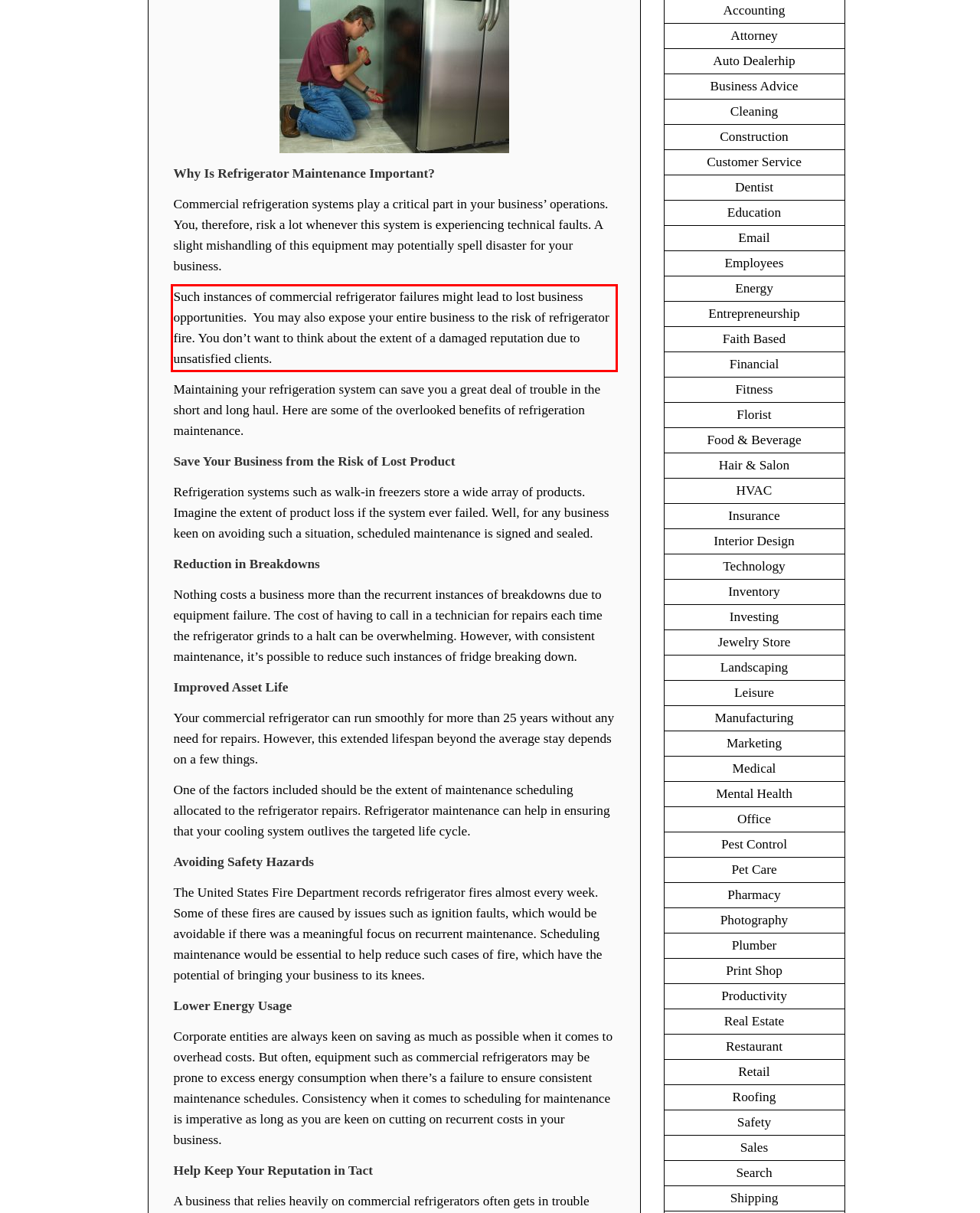Your task is to recognize and extract the text content from the UI element enclosed in the red bounding box on the webpage screenshot.

Such instances of commercial refrigerator failures might lead to lost business opportunities. You may also expose your entire business to the risk of refrigerator fire. You don’t want to think about the extent of a damaged reputation due to unsatisfied clients.